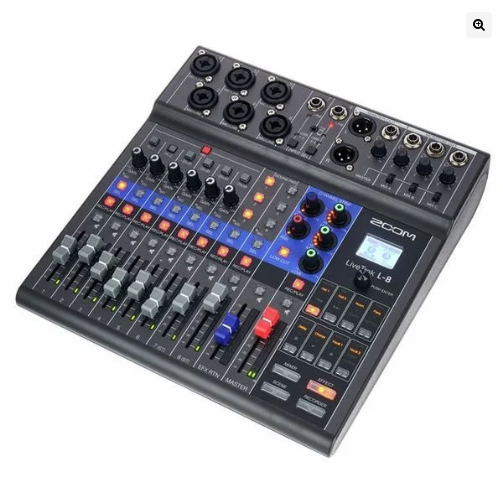Please provide a detailed answer to the question below based on the screenshot: 
What is the purpose of the sound trigger pads?

The caption highlights the sound trigger pads as a feature of the LiveTrak L-8, which allows users to add pre-recorded sounds and effects to their audio production, making it an excellent choice for those looking to enhance their audio capabilities.